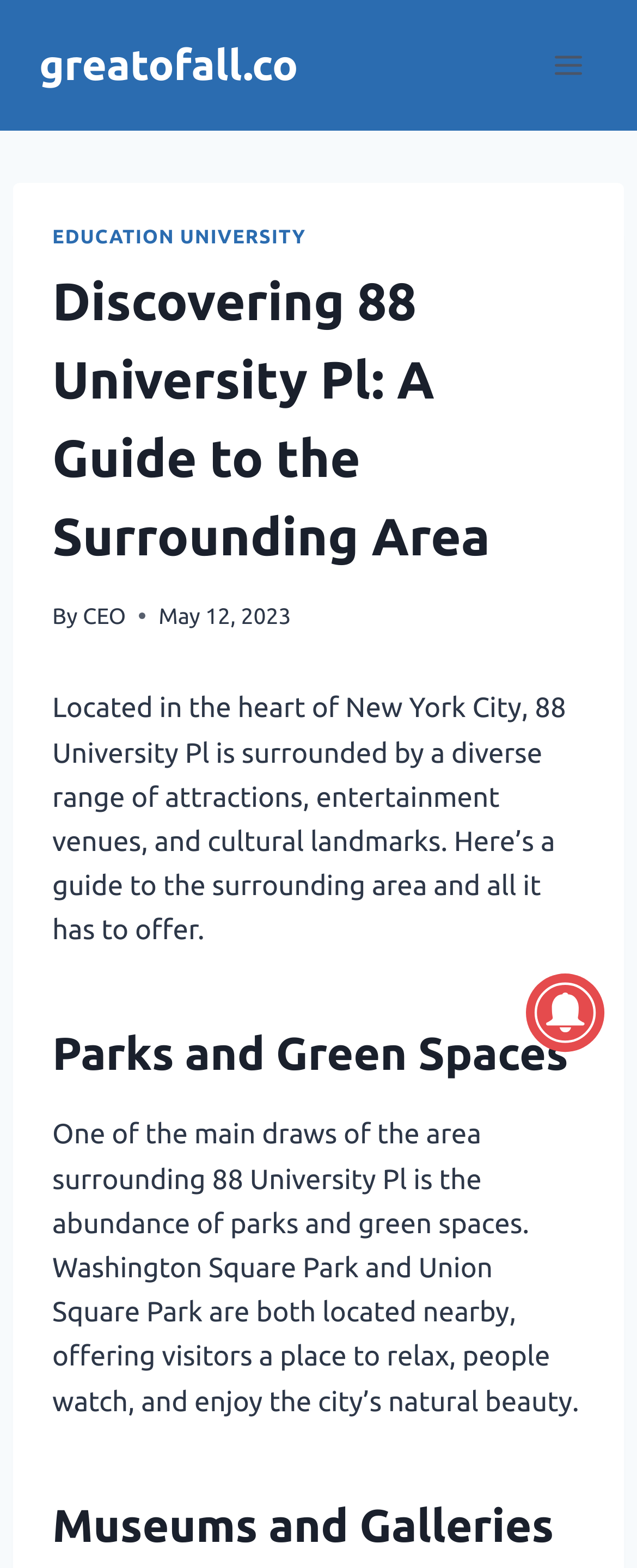Please find the top heading of the webpage and generate its text.

Discovering 88 University Pl: A Guide to the Surrounding Area